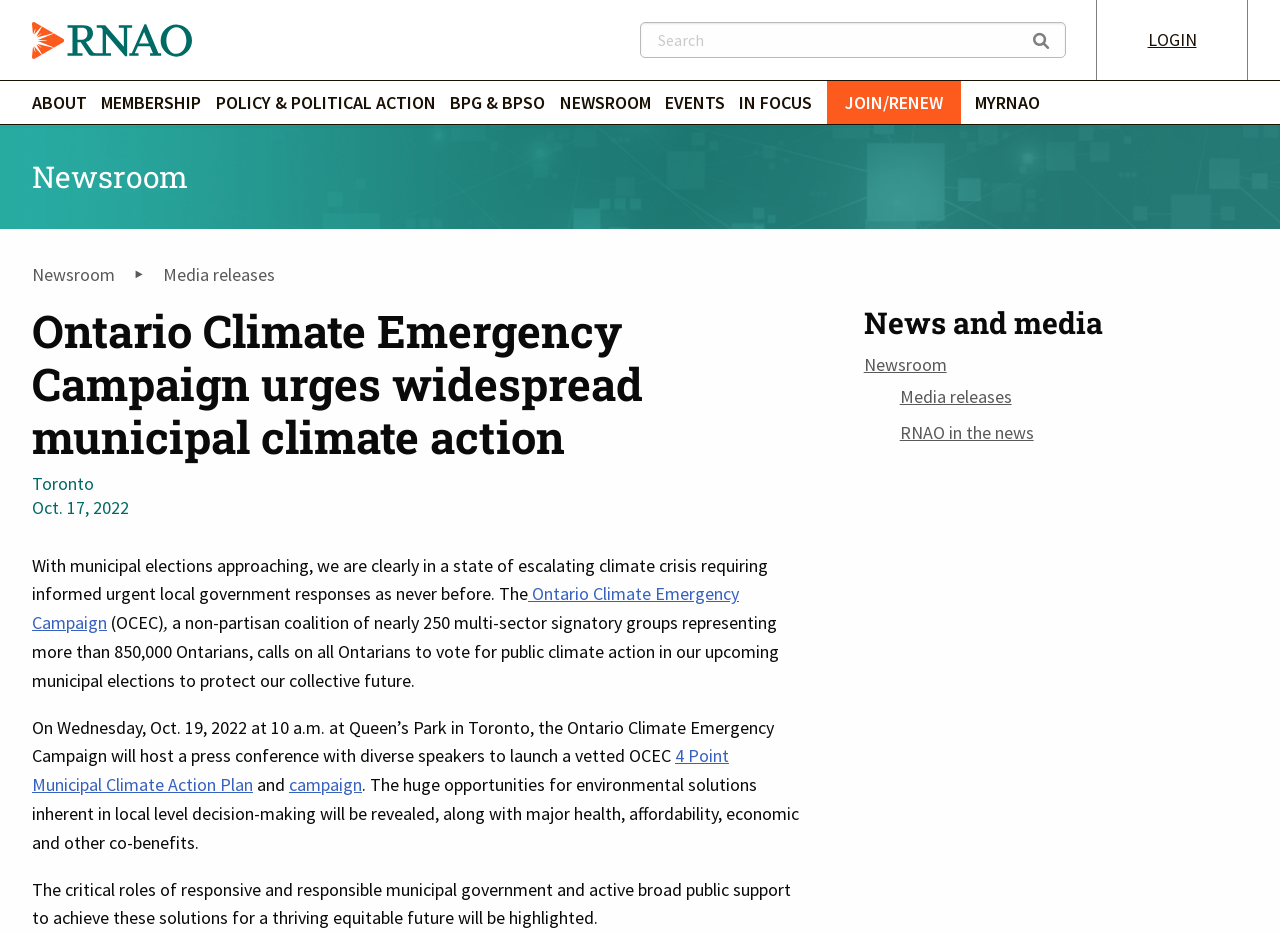Please give a short response to the question using one word or a phrase:
What is the date of the press conference?

Oct. 19, 2022